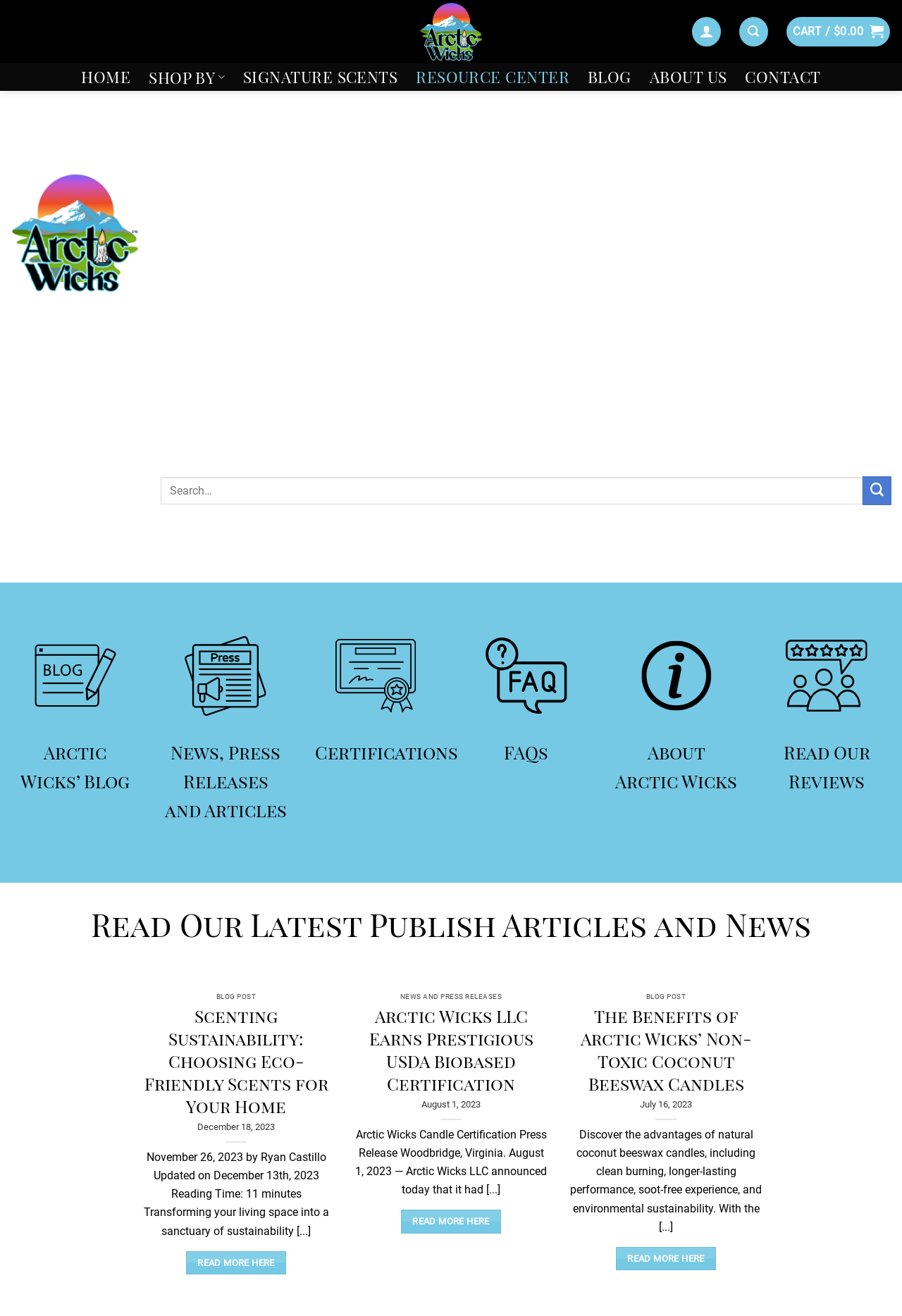Based on the image, please elaborate on the answer to the following question:
What is the title of the latest blog post?

I looked at the blog post section on the webpage and found the latest blog post titled 'Scenting Sustainability: Choosing Eco-Friendly Scents for Your Home'.